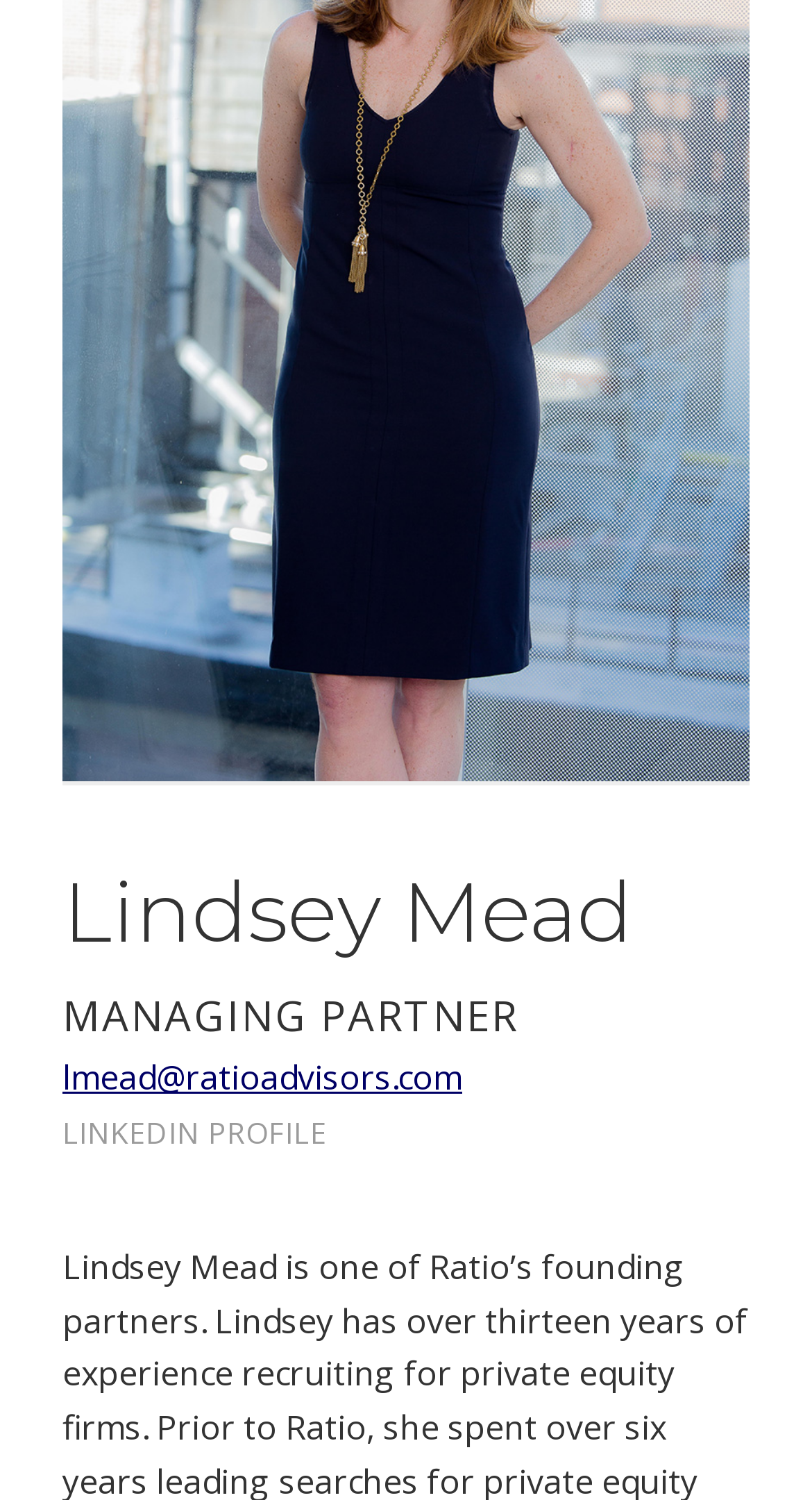Determine the bounding box for the UI element that matches this description: "lmead@ratioadvisors.com".

[0.077, 0.703, 0.569, 0.733]